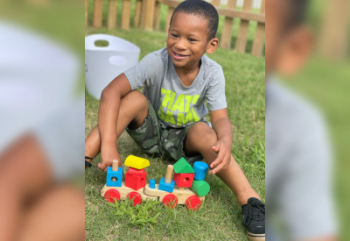What colors are the blocks of the toy train?
Using the visual information, respond with a single word or phrase.

red, blue, yellow, and green